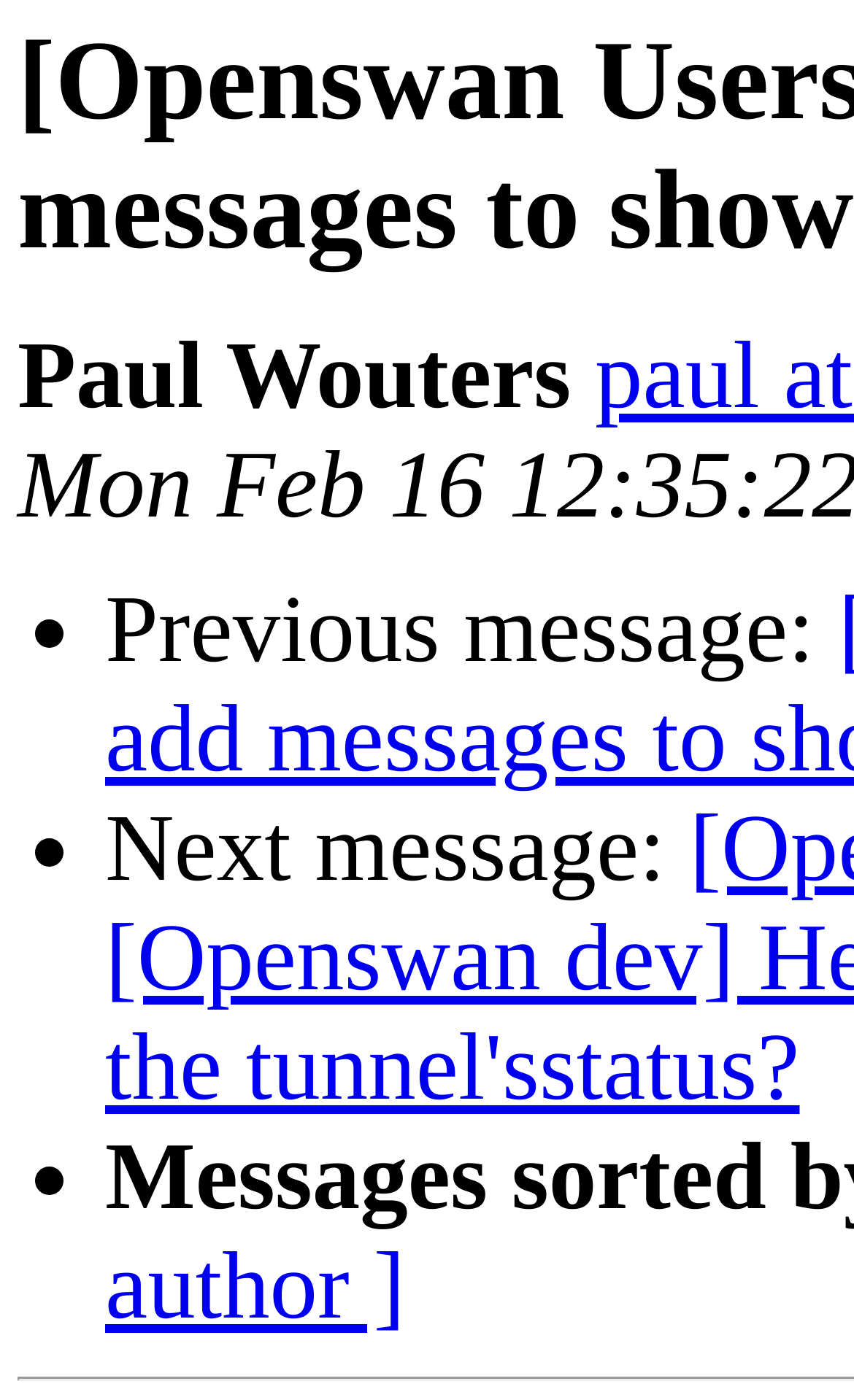What is the text of the webpage's headline?

[Openswan Users] Help:How to add messages to show the tunnel's status?